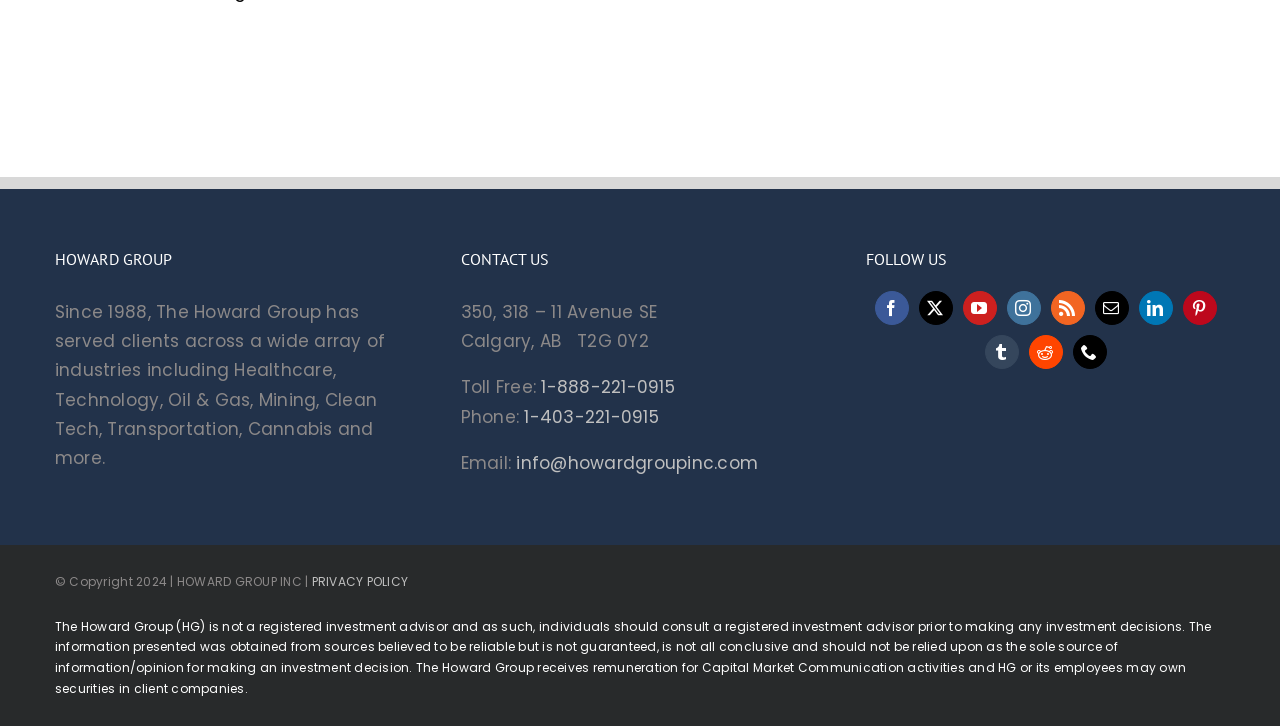Answer the question in a single word or phrase:
What is the toll-free phone number?

1-888-221-0915